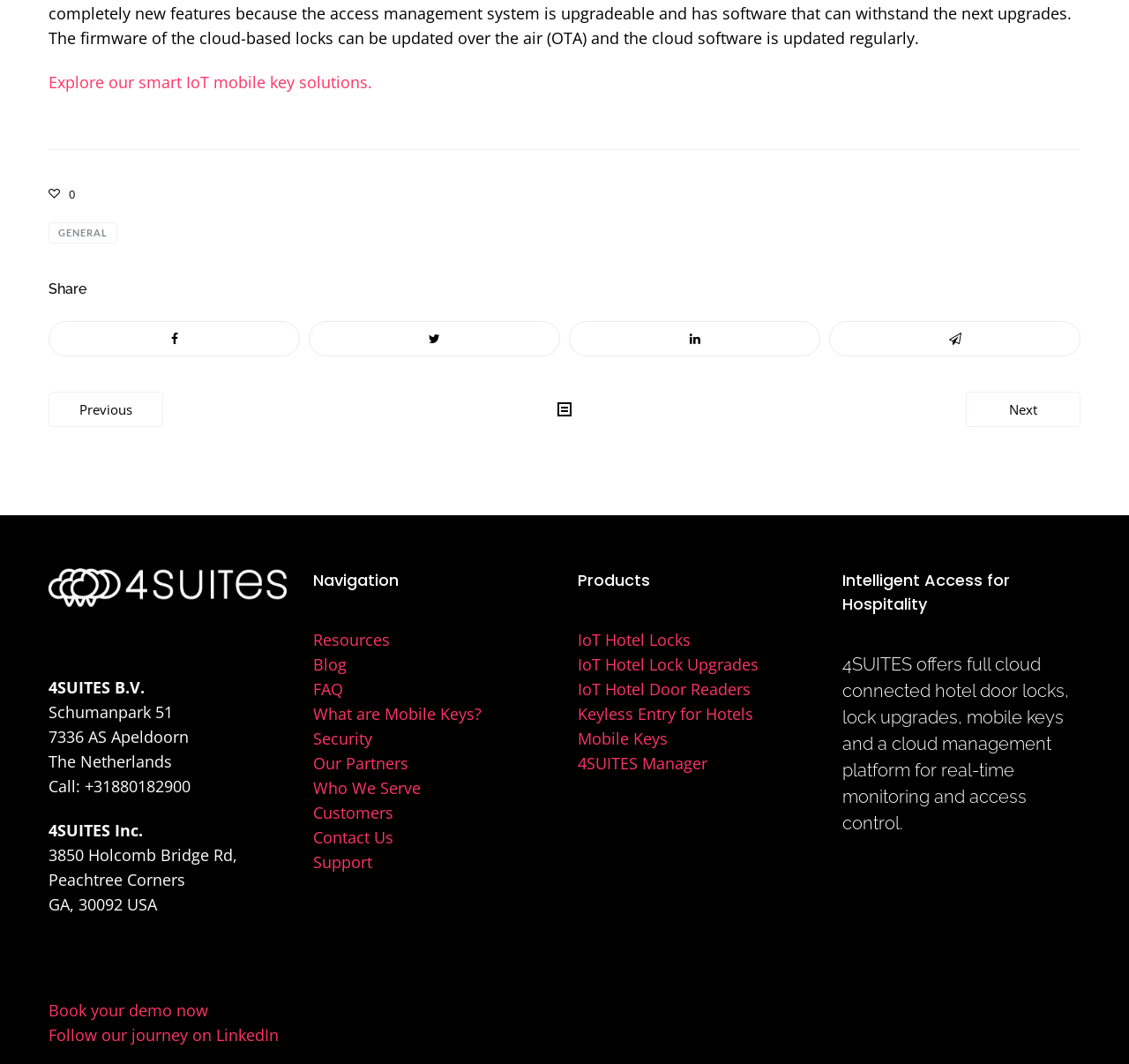Provide your answer in a single word or phrase: 
What type of locks are mentioned on the webpage?

IoT Hotel Locks